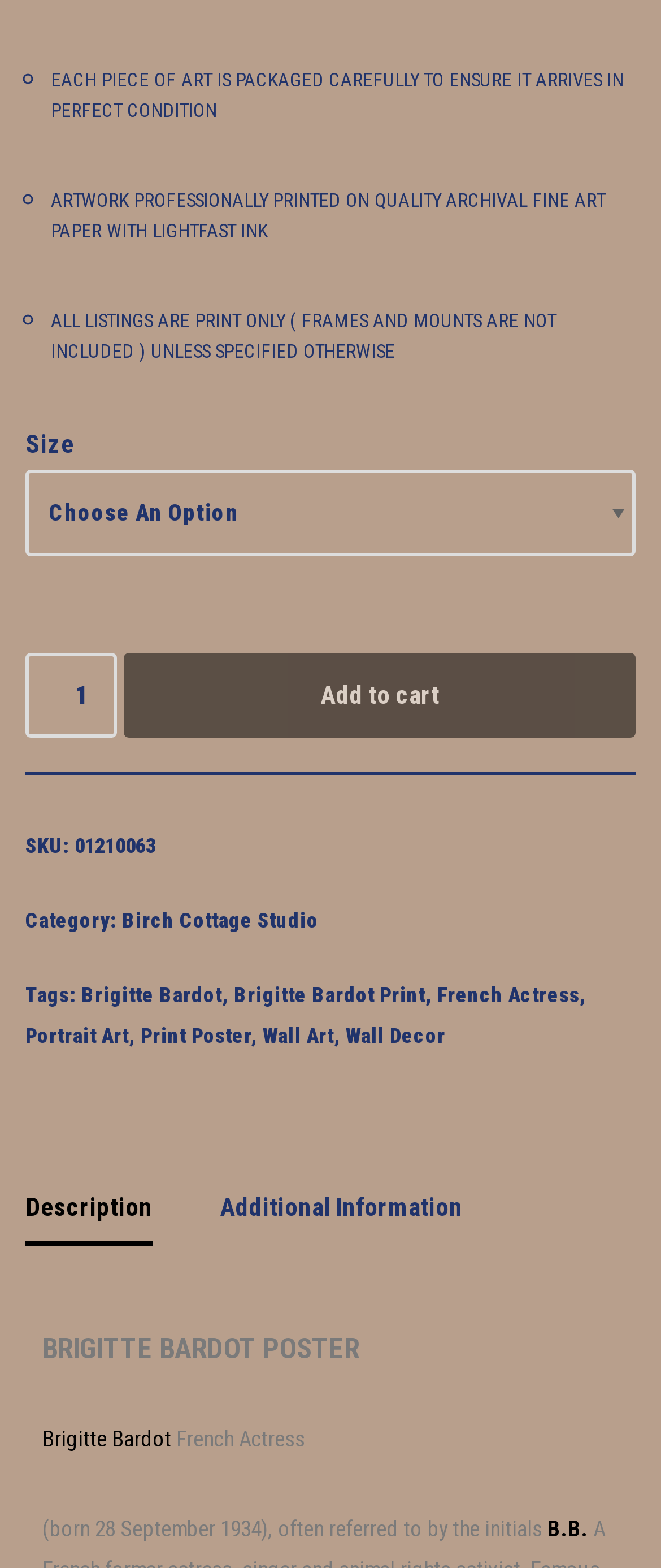Please specify the bounding box coordinates of the clickable region necessary for completing the following instruction: "Select a size". The coordinates must consist of four float numbers between 0 and 1, i.e., [left, top, right, bottom].

[0.038, 0.299, 0.962, 0.354]